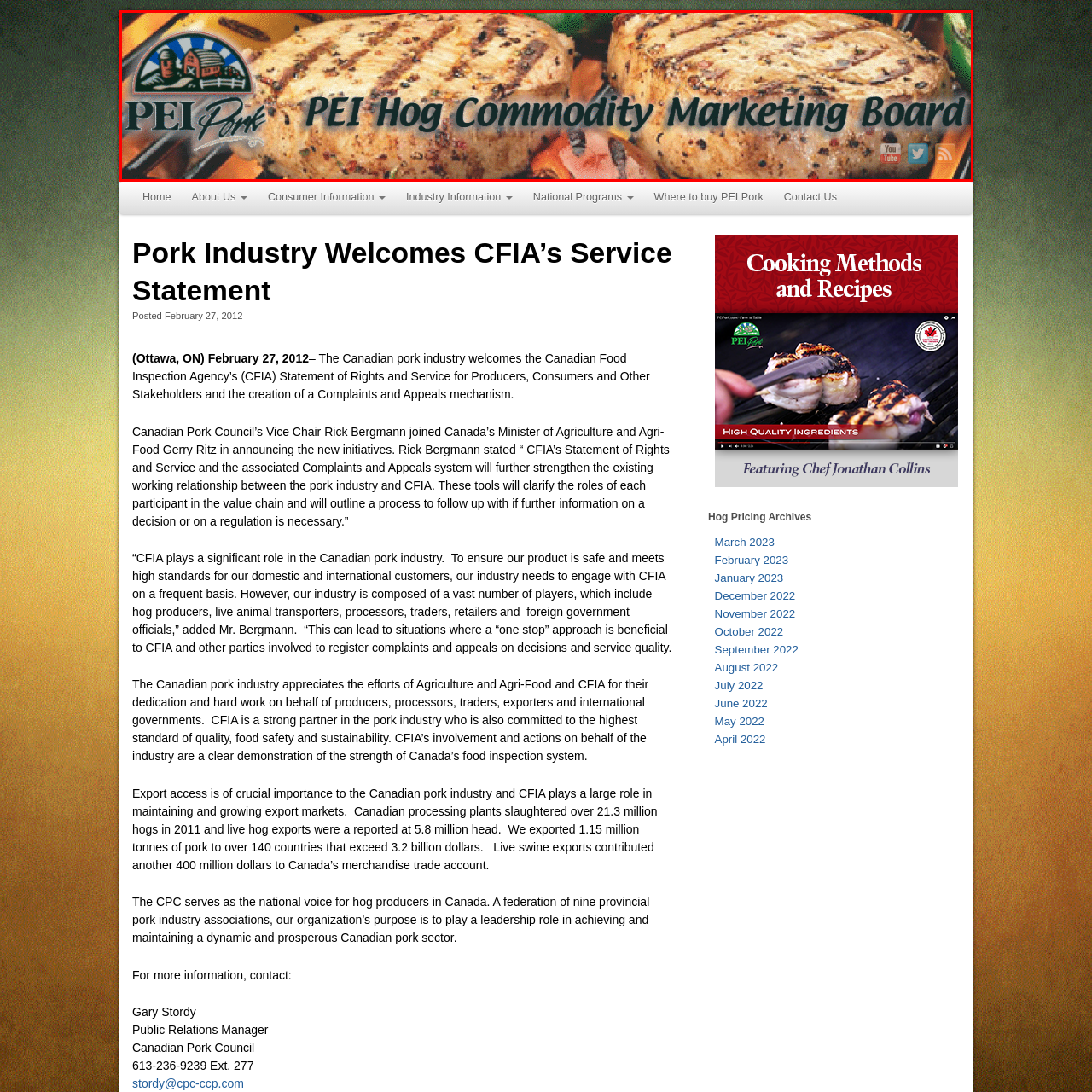Give an elaborate description of the visual elements within the red-outlined box.

The image features the logo and branding for the PEI Hog Commodity Marketing Board, prominently displaying the text "PEI Hog Commodity Marketing Board." Below the title, there are appetizing grilled pork chops, symbolizing the quality of Canadian pork products. The logo integrates imagery of farms, reflecting the agricultural roots and commitment to local production. Accompanying social media icons for YouTube, Twitter, and RSS are included on the right, emphasizing the organization's outreach and connection with the community. The overall design is vibrant and inviting, representing the mission to promote and support the pork industry in Prince Edward Island.